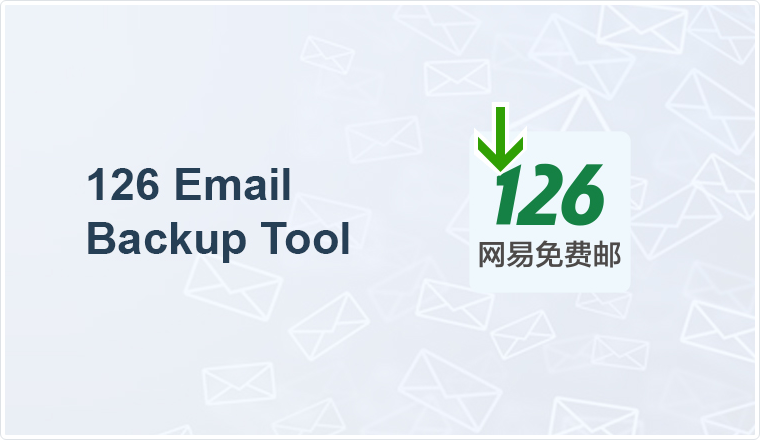Create a detailed narrative of what is happening in the image.

The image showcases the "126 Email Backup Tool," designed to facilitate the backup of 126 email accounts. Prominently displayed is the title, "126 Email Backup Tool," in bold, dark text, emphasizing the utility's purpose. Accompanying this is a graphic element: a green downward arrow pointing towards the number "126," which further signifies the tool's focus on managing and securing email data. The background features a subtle design of envelope icons, reinforcing the email theme. This visual representation aims to attract users looking for an efficient solution to back up their email accounts.